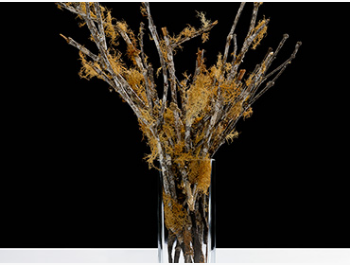What is the material of the vase?
Using the visual information, reply with a single word or short phrase.

Glass